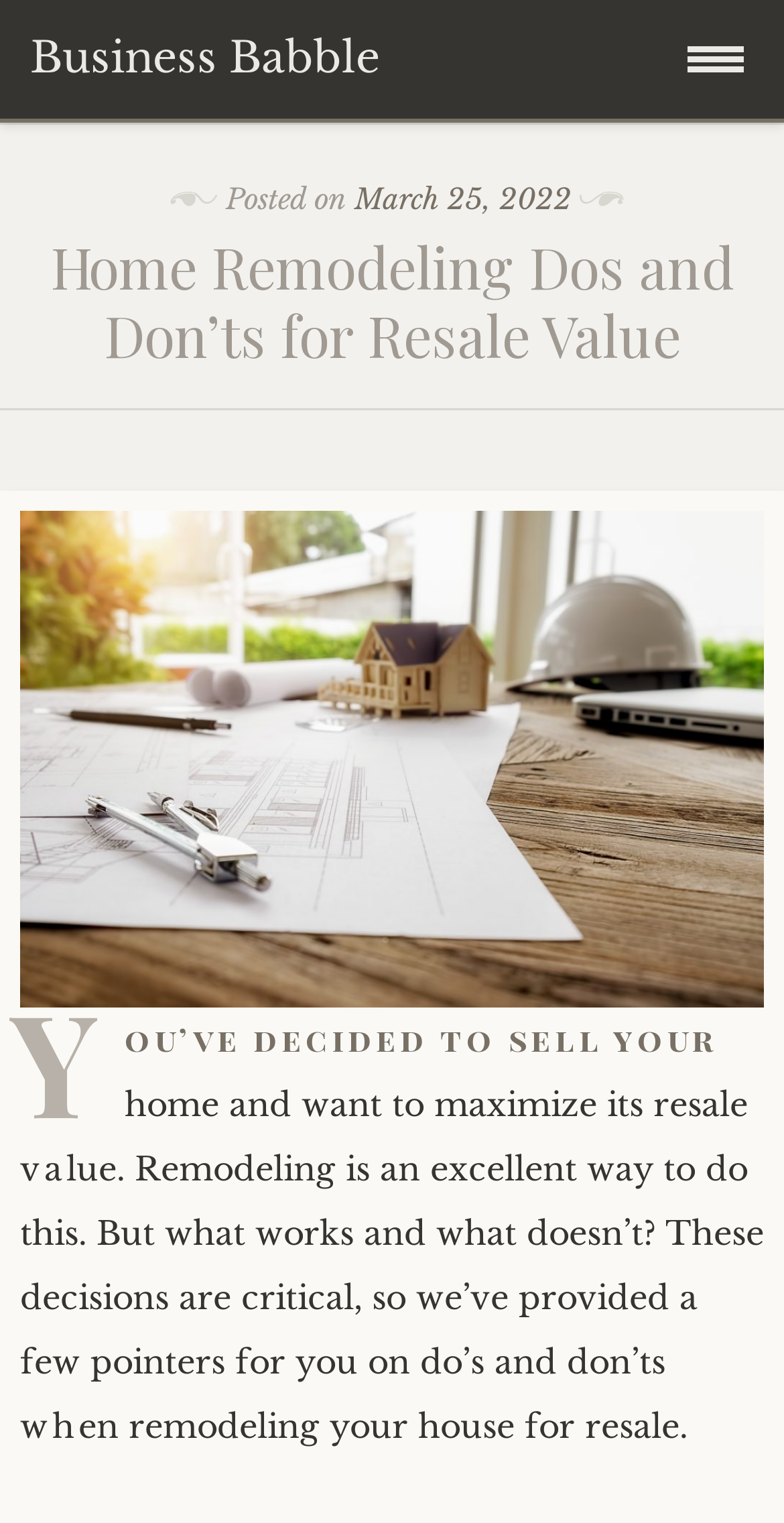Create an in-depth description of the webpage, covering main sections.

The webpage is about home remodeling dos and don'ts for resale value. At the top, there is a button located on the right side. Below the button, there is a heading that spans almost the entire width of the page, titled "Home Remodeling Dos and Don’ts for Resale Value". 

Under the heading, there is a figure that takes up most of the page's width, accompanied by a link. Above the figure, there is a line of text that indicates the post date, "Posted on March 25, 2022", positioned near the top left corner of the page. 

Below the figure, there is a block of text that summarizes the content of the webpage, stating that remodeling is an excellent way to maximize a home's resale value, but it's crucial to make the right decisions. The text also mentions that the webpage will provide pointers on do's and don'ts when remodeling a house for resale.